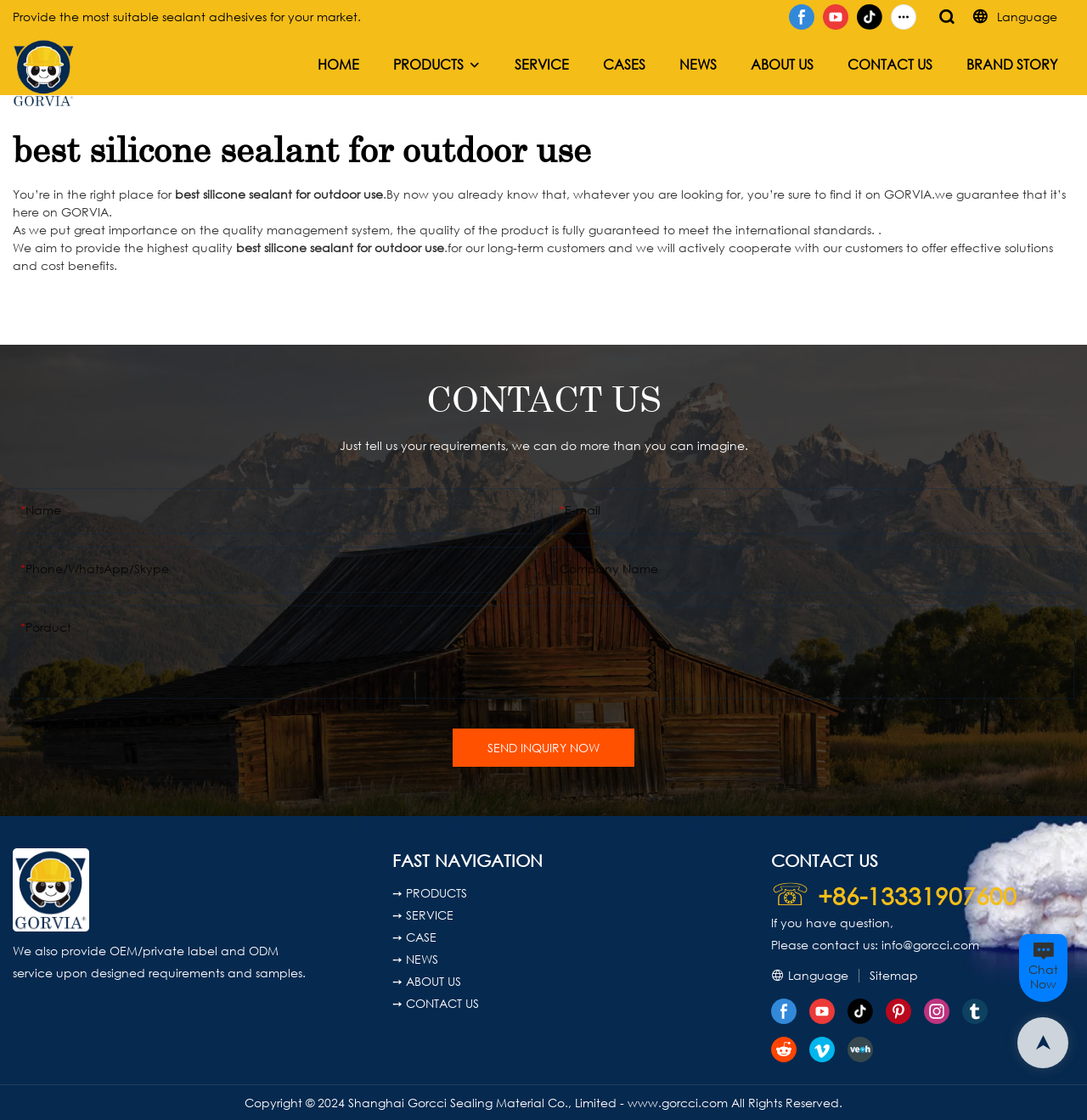Give a one-word or phrase response to the following question: What is the phone number?

+86-13331907600